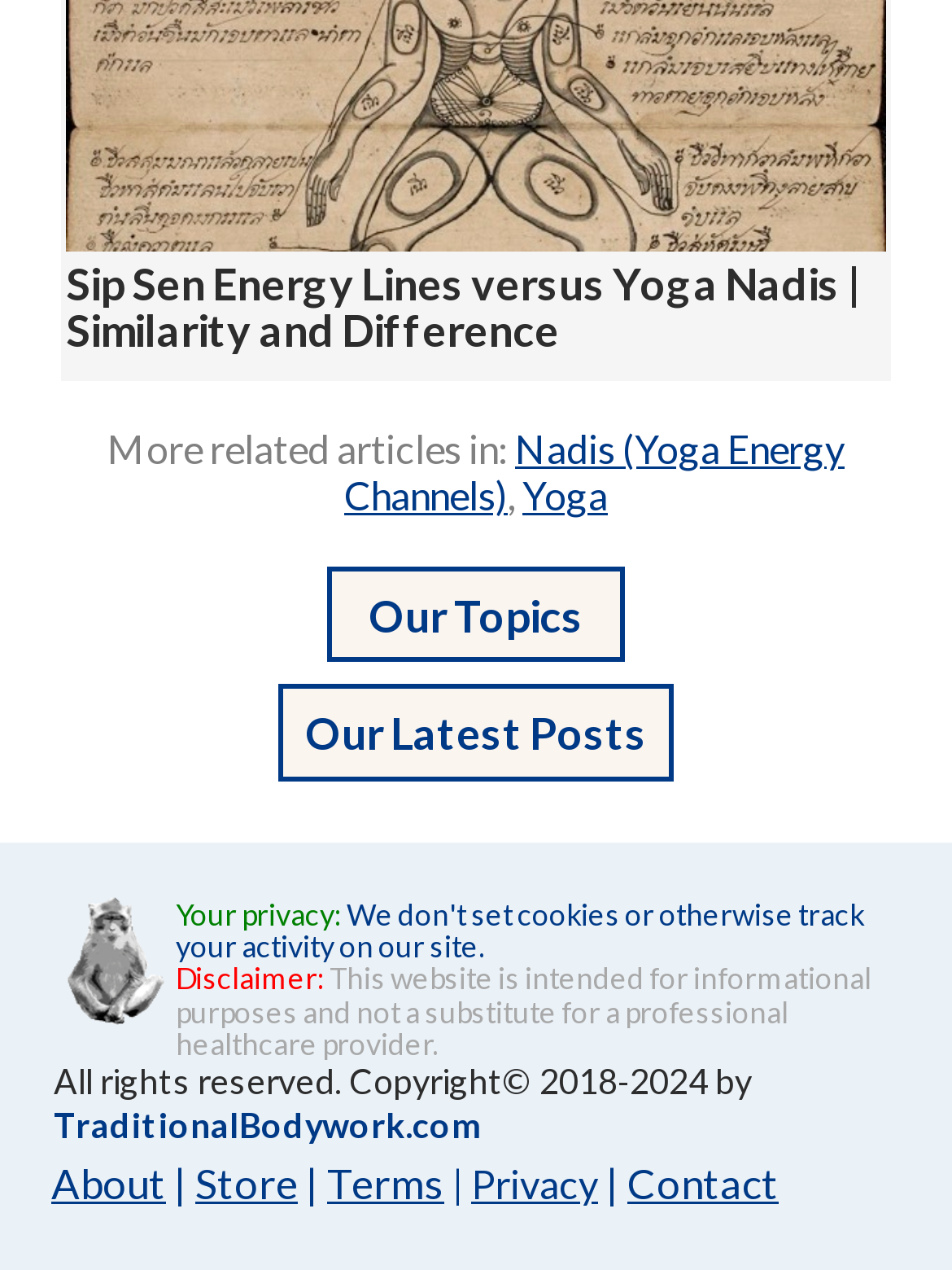Give a one-word or short-phrase answer to the following question: 
What is the name of the mascot in the image?

Monkey Mascot